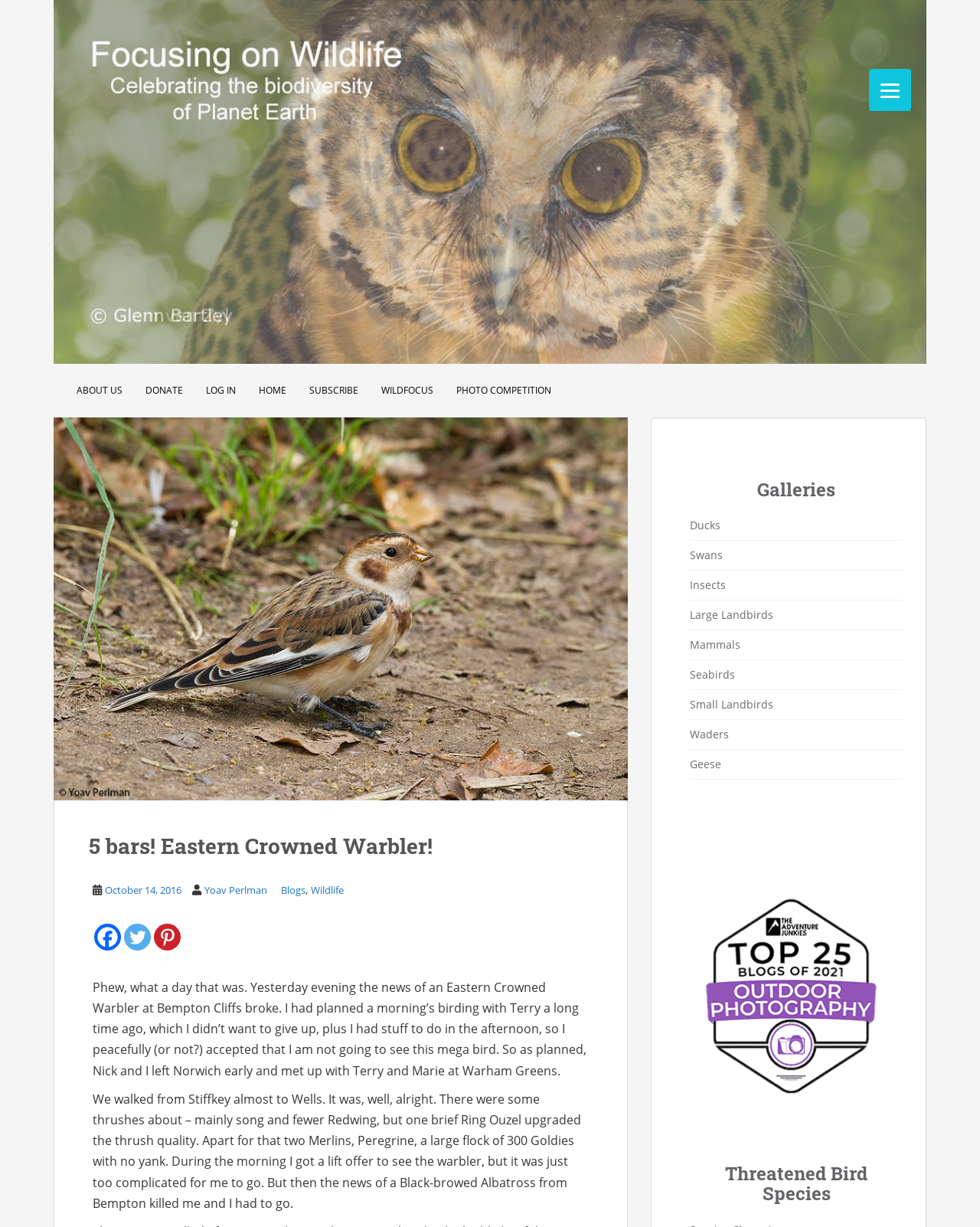How many links are there in the navigation menu?
Refer to the screenshot and answer in one word or phrase.

7